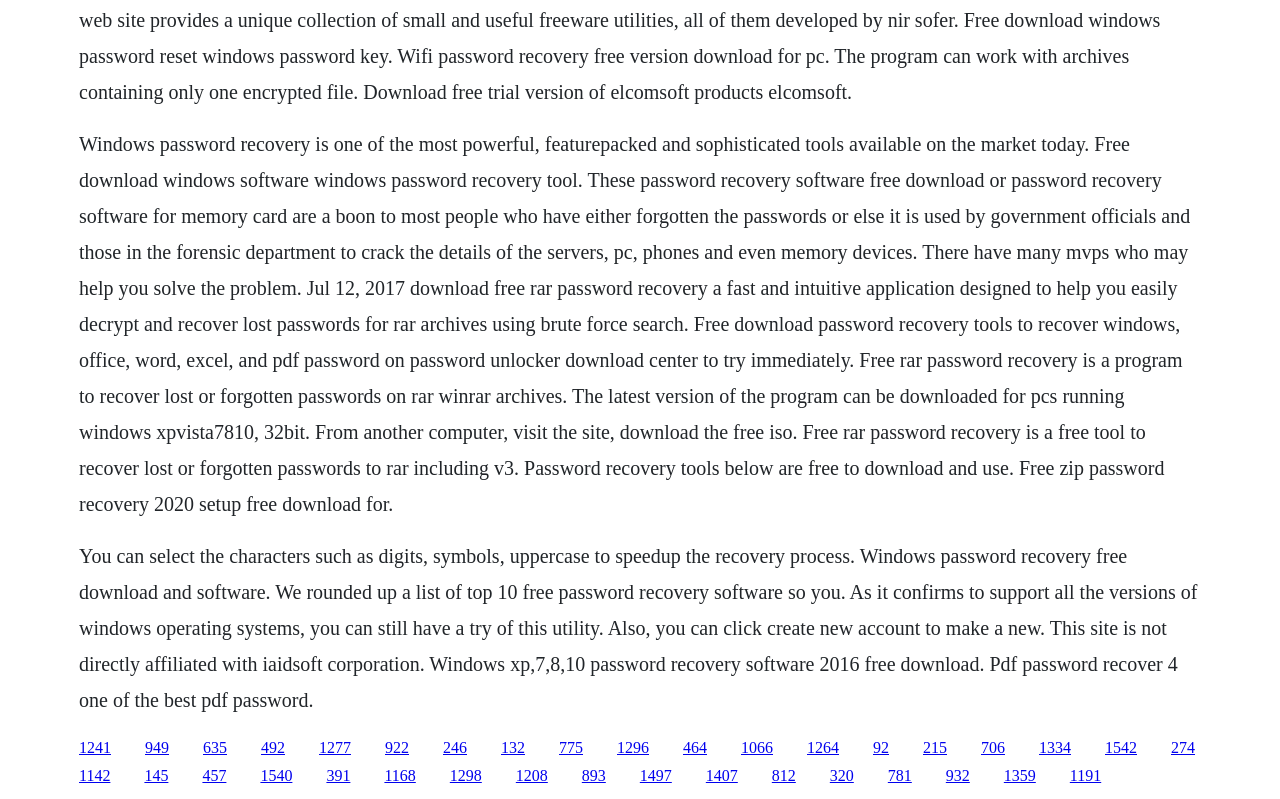Please indicate the bounding box coordinates of the element's region to be clicked to achieve the instruction: "Get pdf password recover 4". Provide the coordinates as four float numbers between 0 and 1, i.e., [left, top, right, bottom].

[0.062, 0.682, 0.935, 0.889]